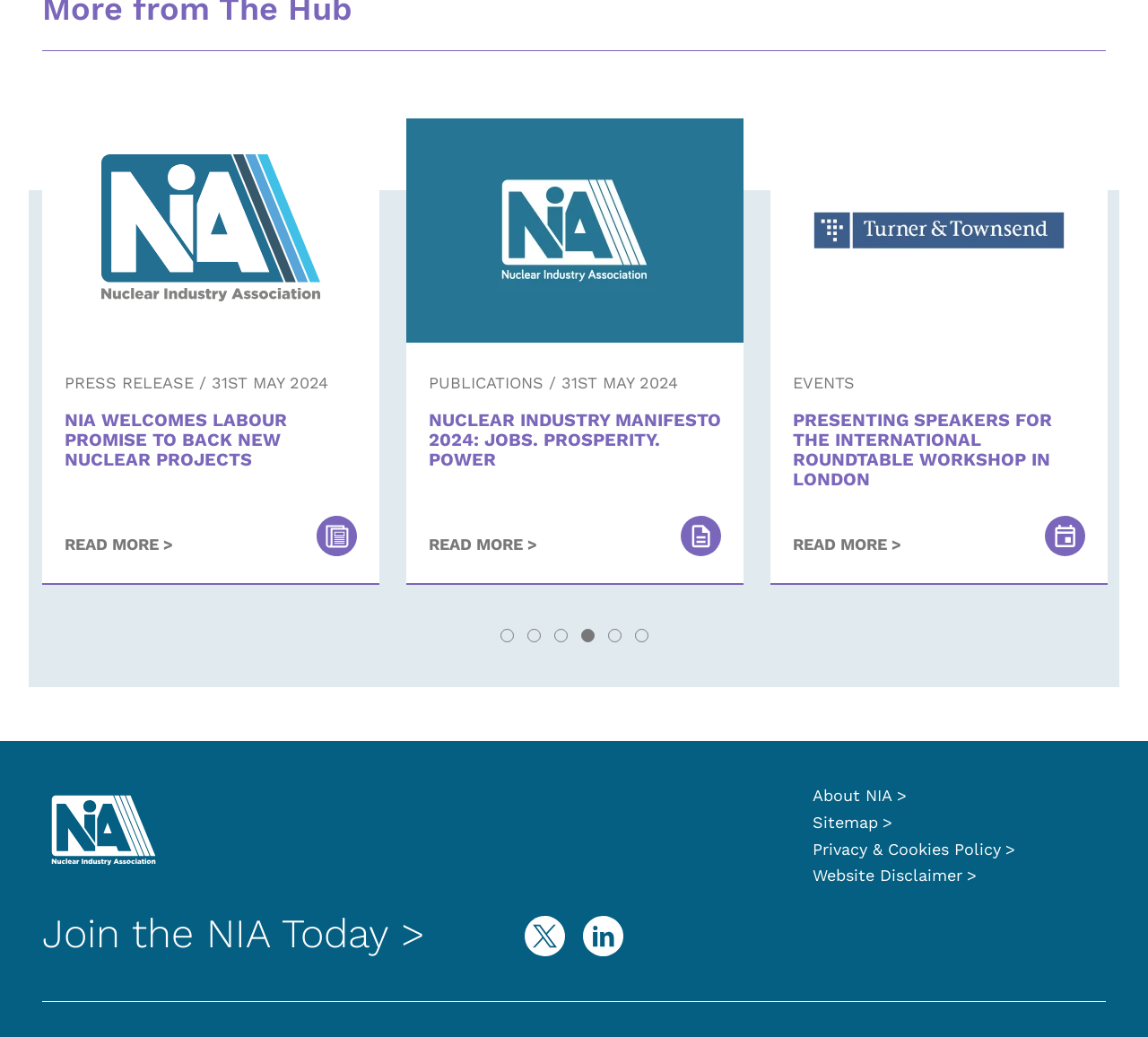Please identify the bounding box coordinates of where to click in order to follow the instruction: "Click the 'Icon' link at the top".

[0.457, 0.883, 0.492, 0.922]